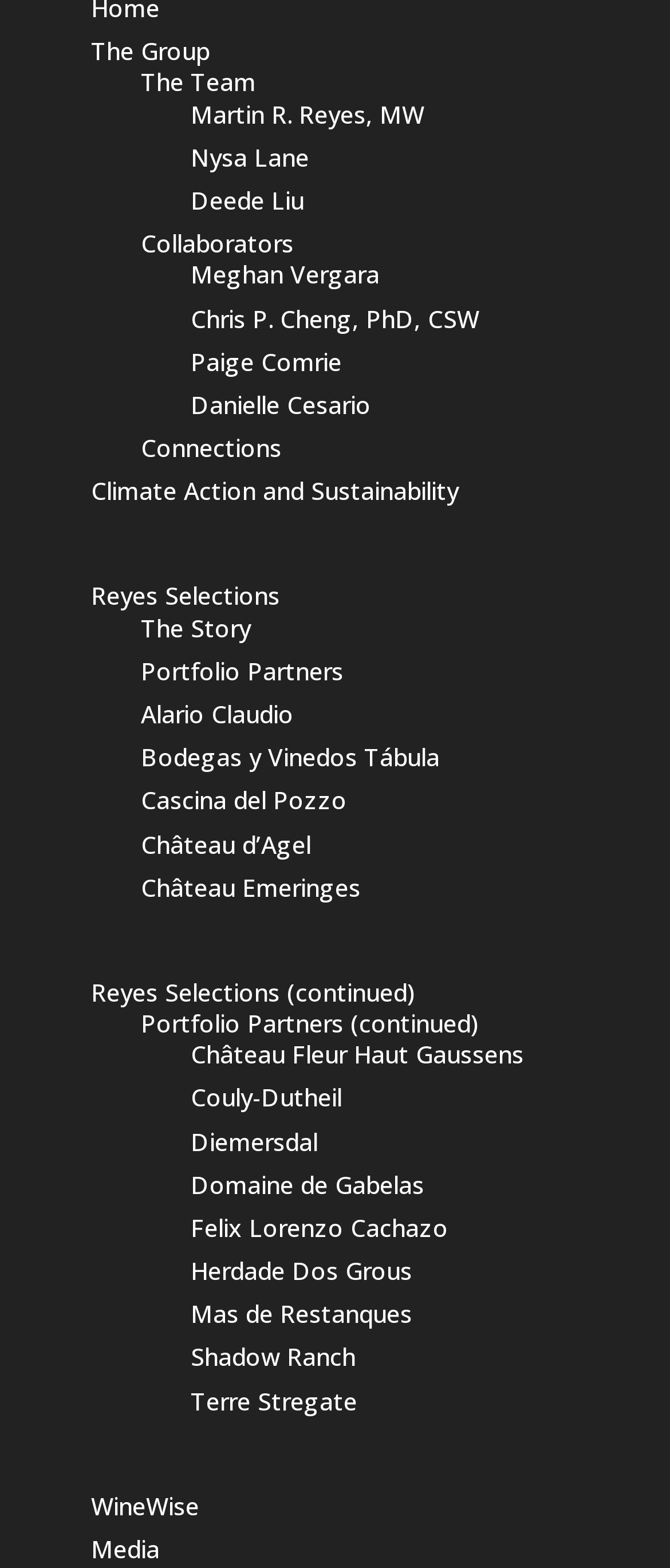Refer to the image and provide an in-depth answer to the question: 
How many links are there under 'Portfolio Partners'?

I counted the number of links with 'Portfolio Partners' in their text or nearby text. There are 11 such links, including 'Portfolio Partners', 'Alario Claudio', 'Bodegas y Vinedos Tábula', and so on.